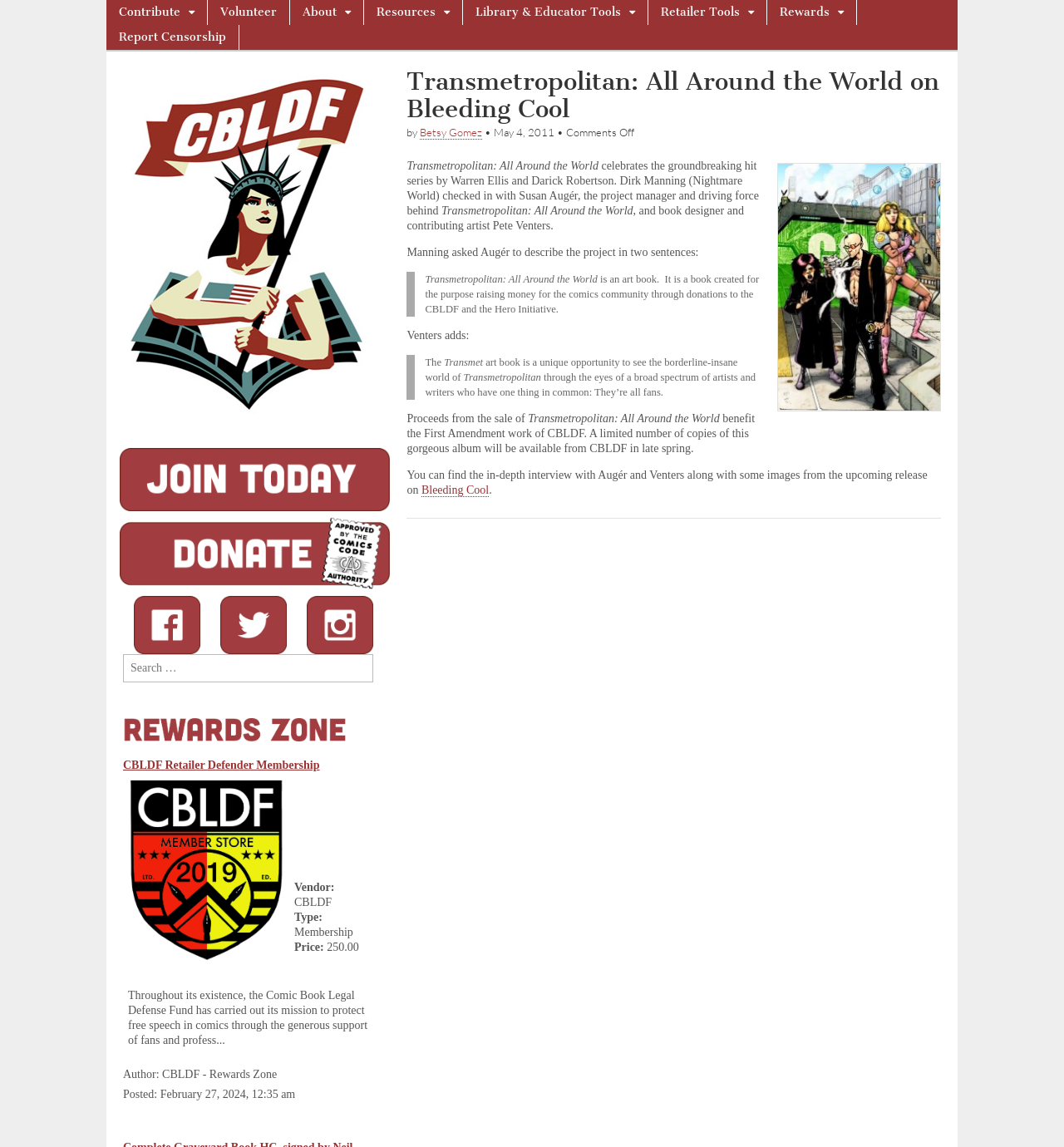What is the name of the project manager behind Transmetropolitan?
Based on the image, provide your answer in one word or phrase.

Susan Augér